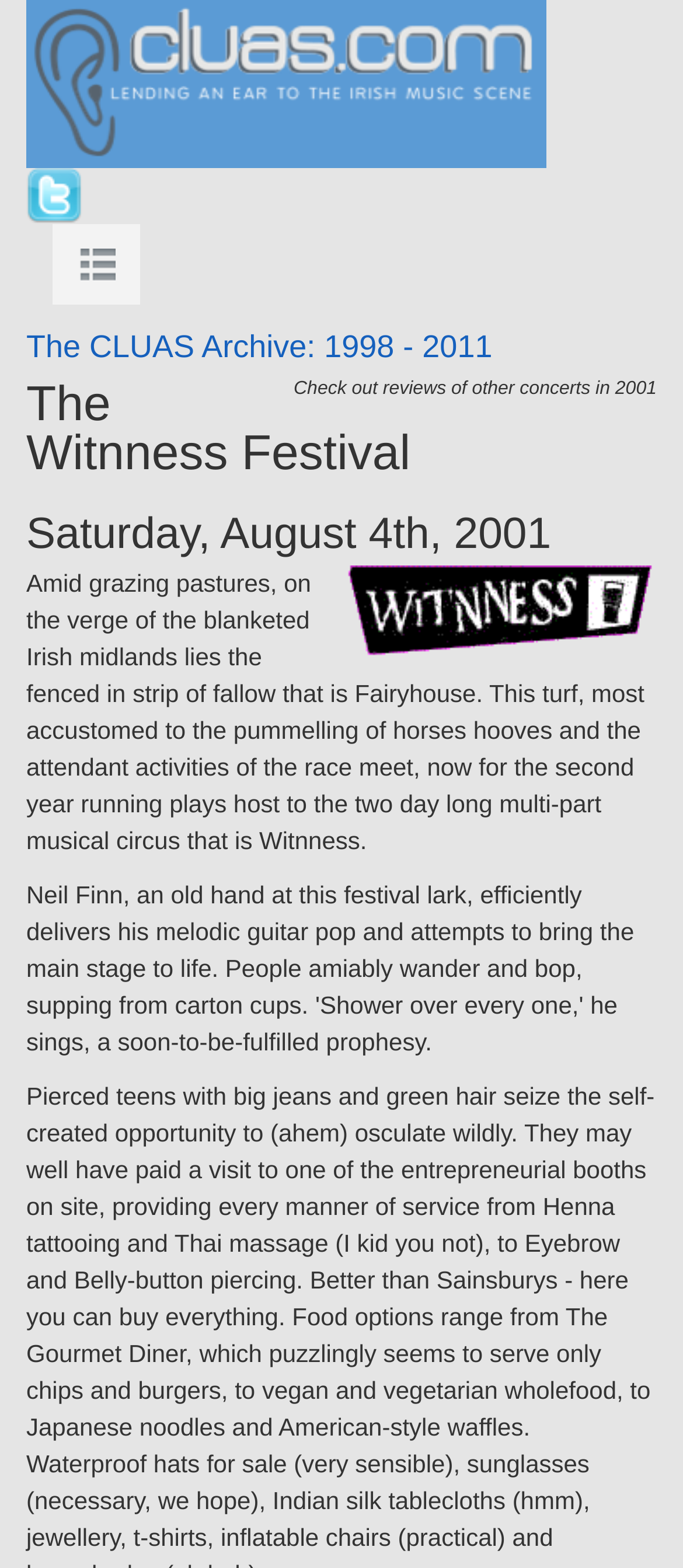Determine the bounding box coordinates for the UI element matching this description: "title="MENU"".

[0.077, 0.143, 0.205, 0.194]